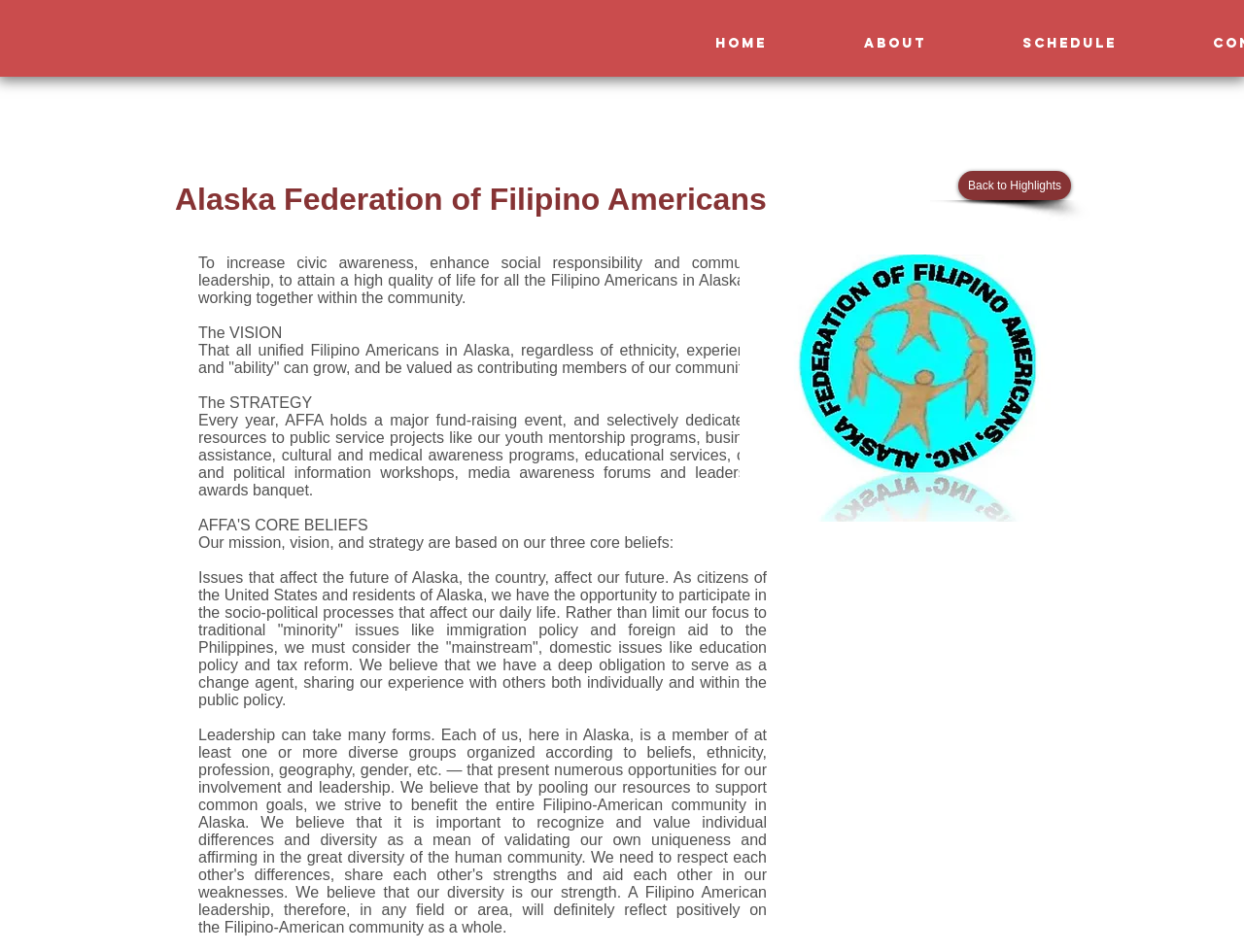What is the name of the organization?
Please provide an in-depth and detailed response to the question.

The name of the organization can be found in the heading element 'Alaska Federation of Filipino Americans' with bounding box coordinates [0.141, 0.187, 0.834, 0.232].